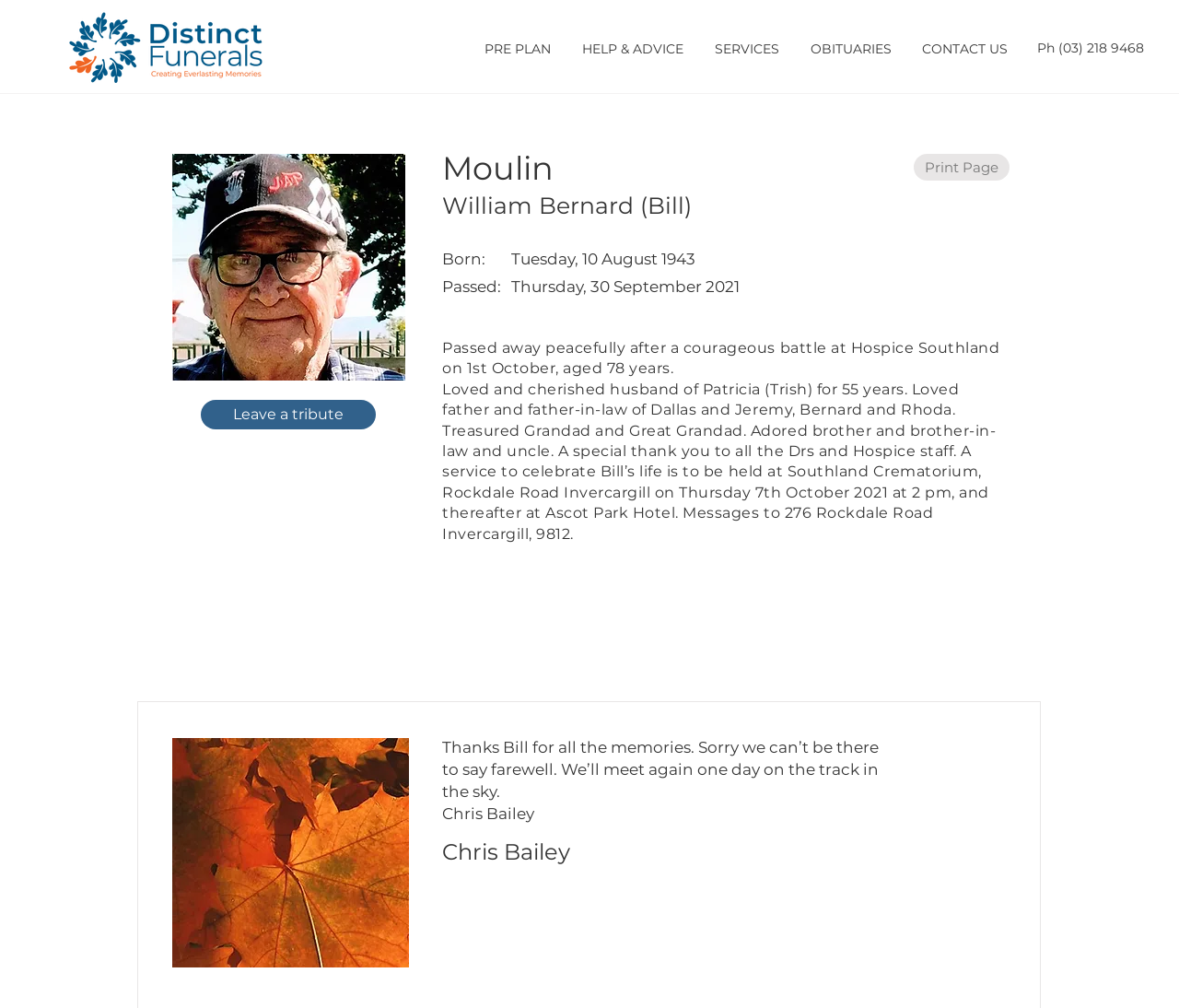Bounding box coordinates are to be given in the format (top-left x, top-left y, bottom-right x, bottom-right y). All values must be floating point numbers between 0 and 1. Provide the bounding box coordinate for the UI element described as: CONTACT US

[0.77, 0.036, 0.869, 0.062]